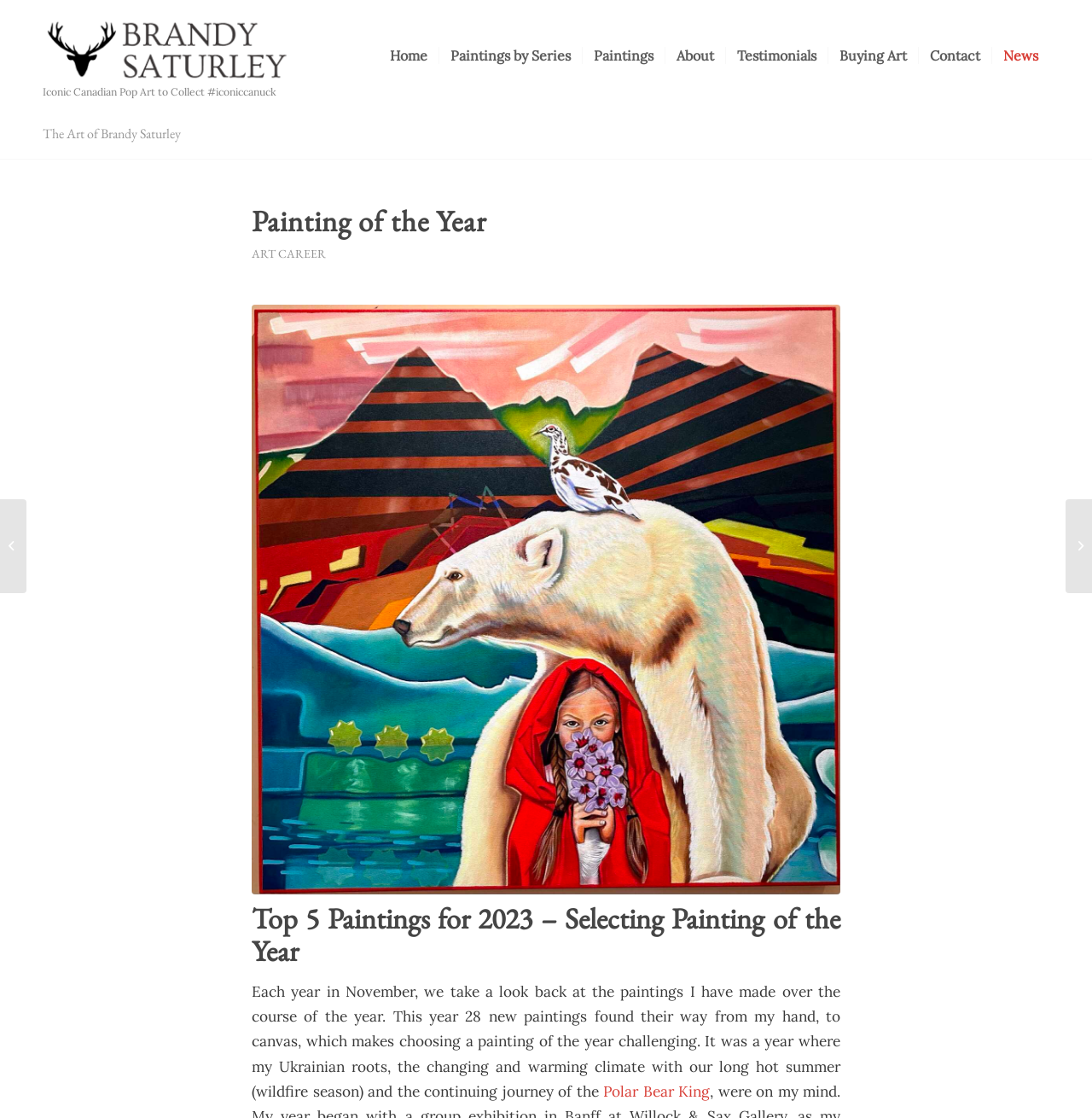Identify the bounding box coordinates for the region to click in order to carry out this instruction: "Visit the 800fixing website". Provide the coordinates using four float numbers between 0 and 1, formatted as [left, top, right, bottom].

None